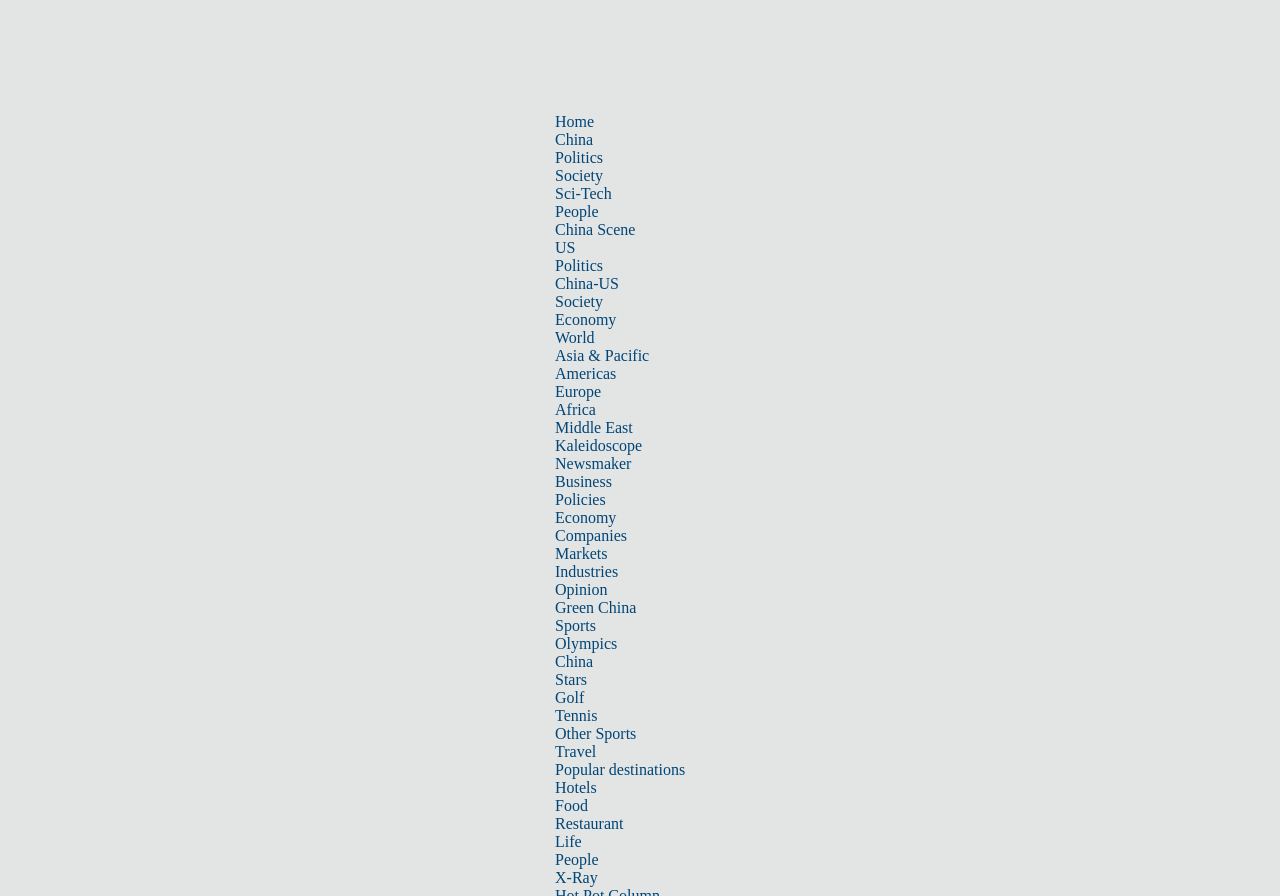What is the subcategory under China?
Please give a detailed and elaborate answer to the question.

Under the main category 'China', I found a subcategory 'Politics' listed on the top navigation bar, which suggests that the webpage provides news and information related to Chinese politics.